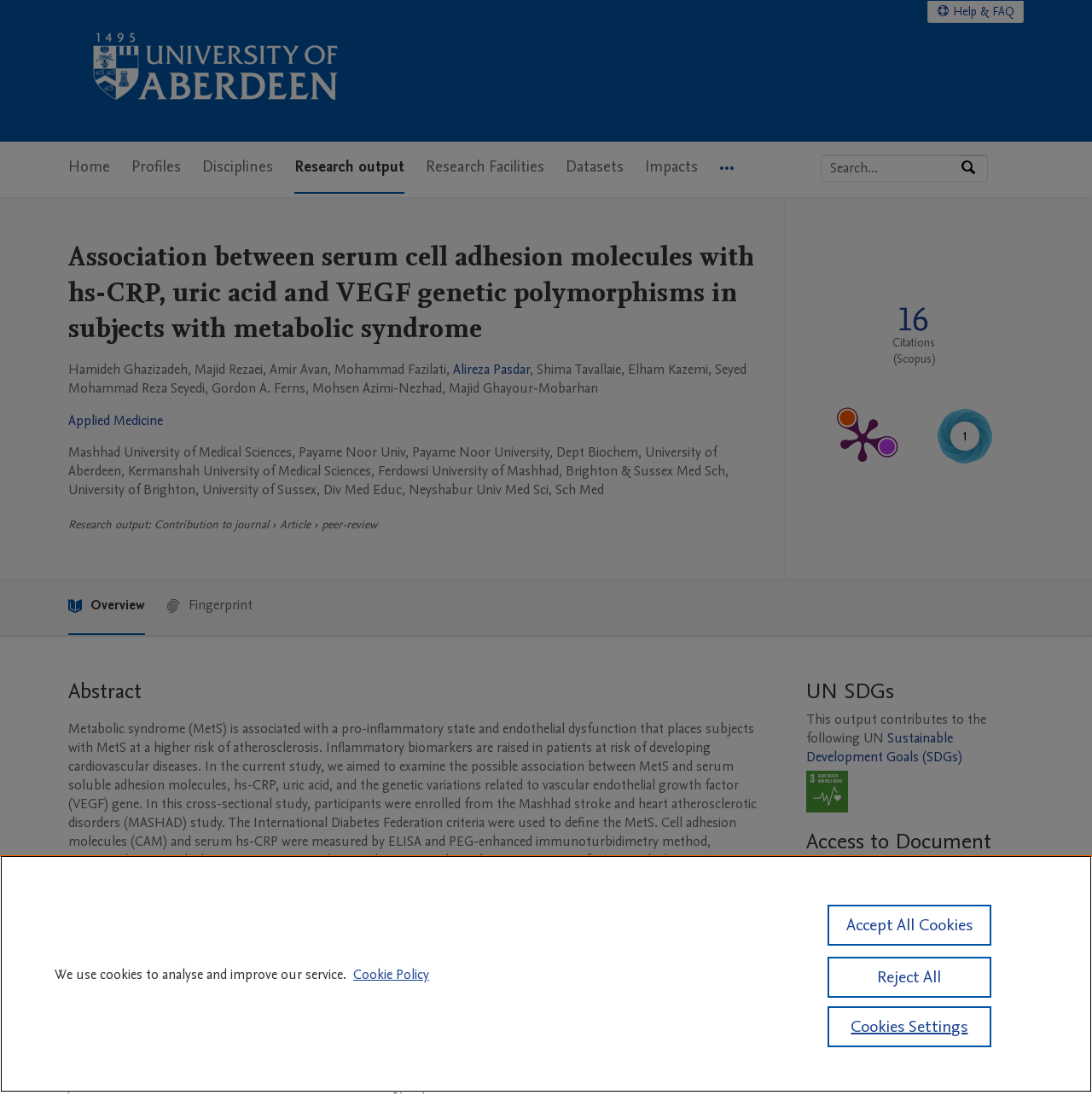From the screenshot, find the bounding box of the UI element matching this description: "Link to publication in Scopus". Supply the bounding box coordinates in the form [left, top, right, bottom], each a float between 0 and 1.

[0.759, 0.864, 0.913, 0.881]